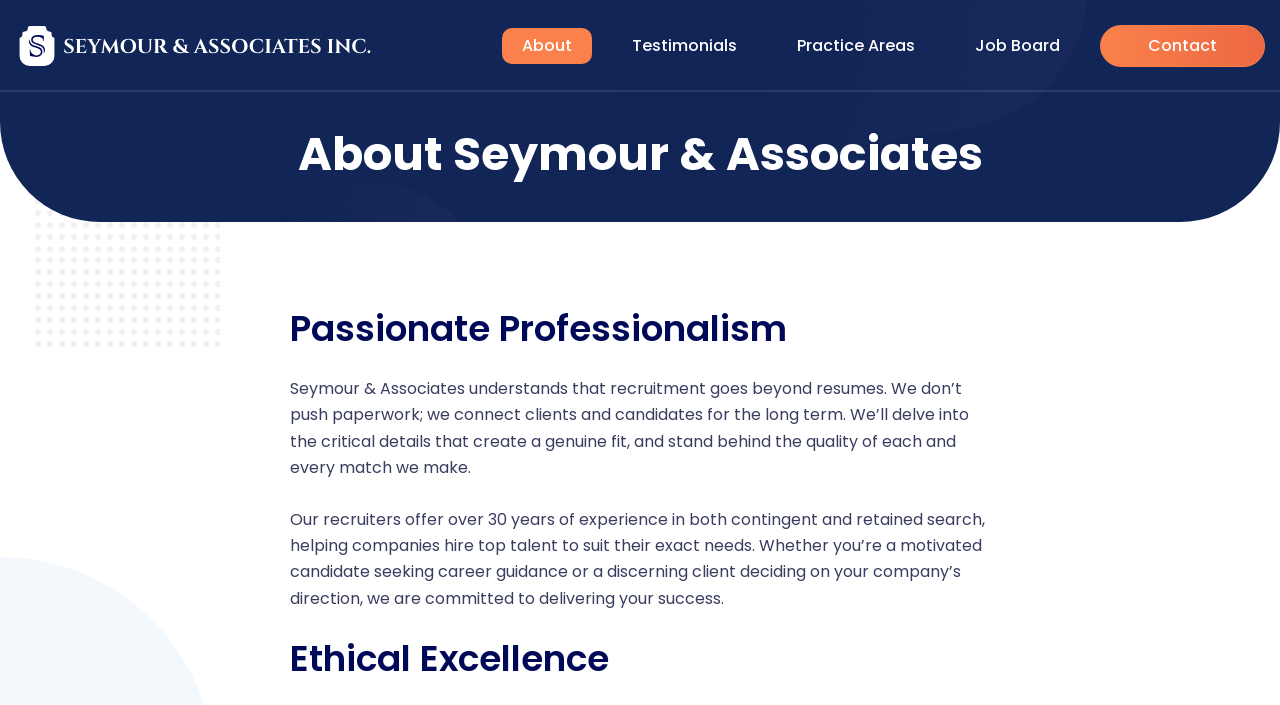What is the last link on the top navigation bar?
Observe the image and answer the question with a one-word or short phrase response.

Contact